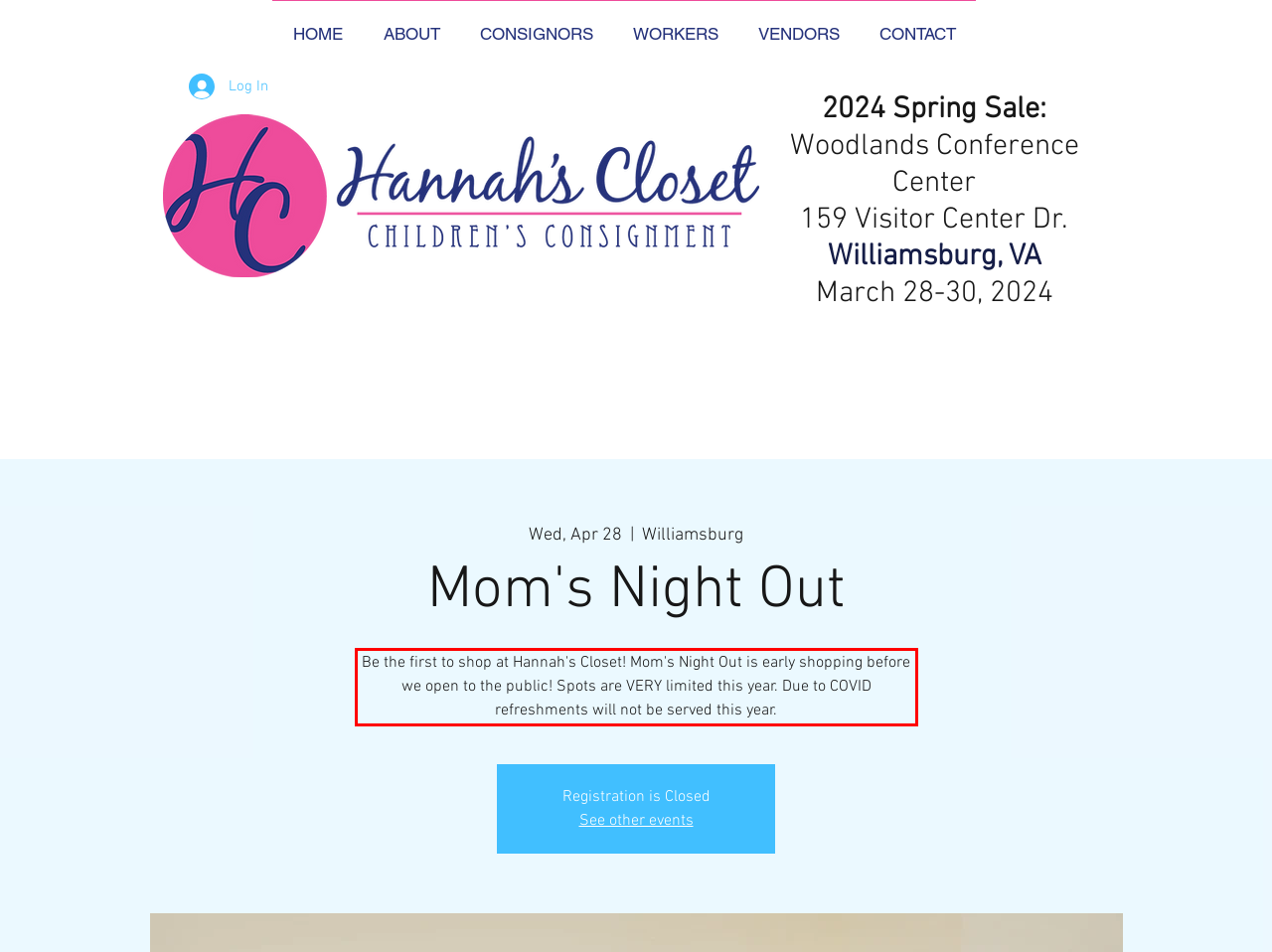Identify the text inside the red bounding box on the provided webpage screenshot by performing OCR.

Be the first to shop at Hannah's Closet! Mom's Night Out is early shopping before we open to the public! Spots are VERY limited this year. Due to COVID refreshments will not be served this year.